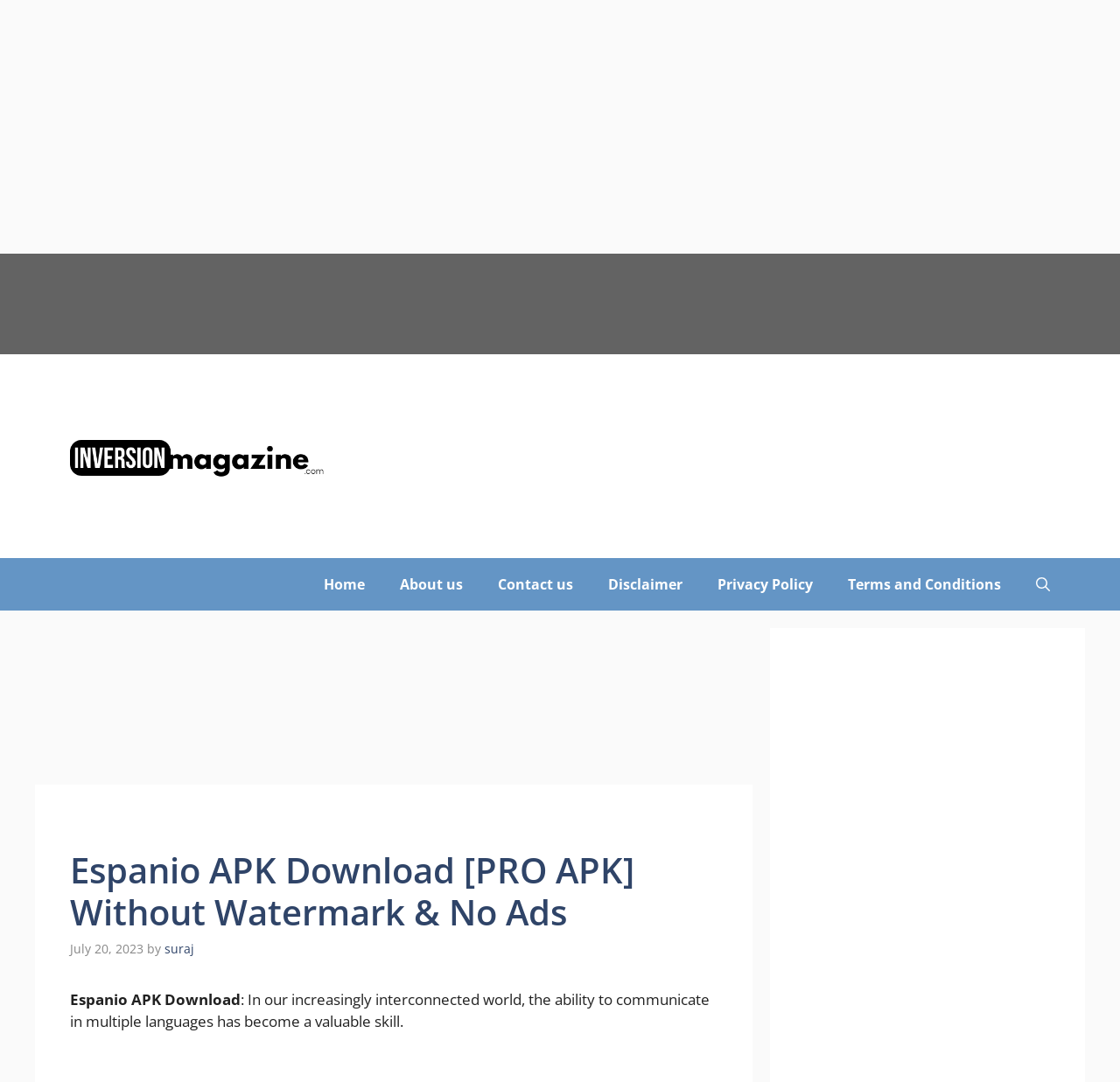Determine the bounding box coordinates in the format (top-left x, top-left y, bottom-right x, bottom-right y). Ensure all values are floating point numbers between 0 and 1. Identify the bounding box of the UI element described by: suraj

[0.147, 0.869, 0.173, 0.885]